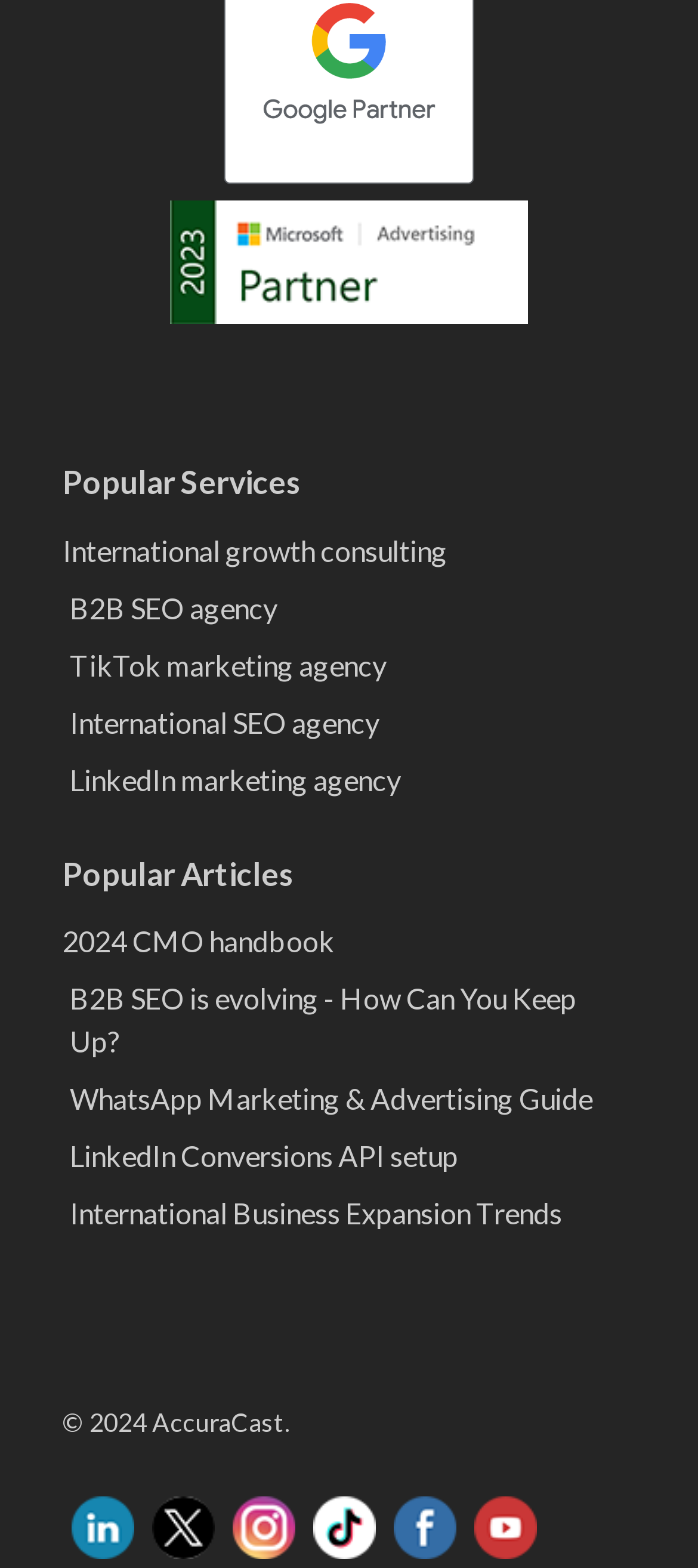Given the following UI element description: "WhatsApp Marketing & Advertising Guide", find the bounding box coordinates in the webpage screenshot.

[0.1, 0.688, 0.9, 0.715]